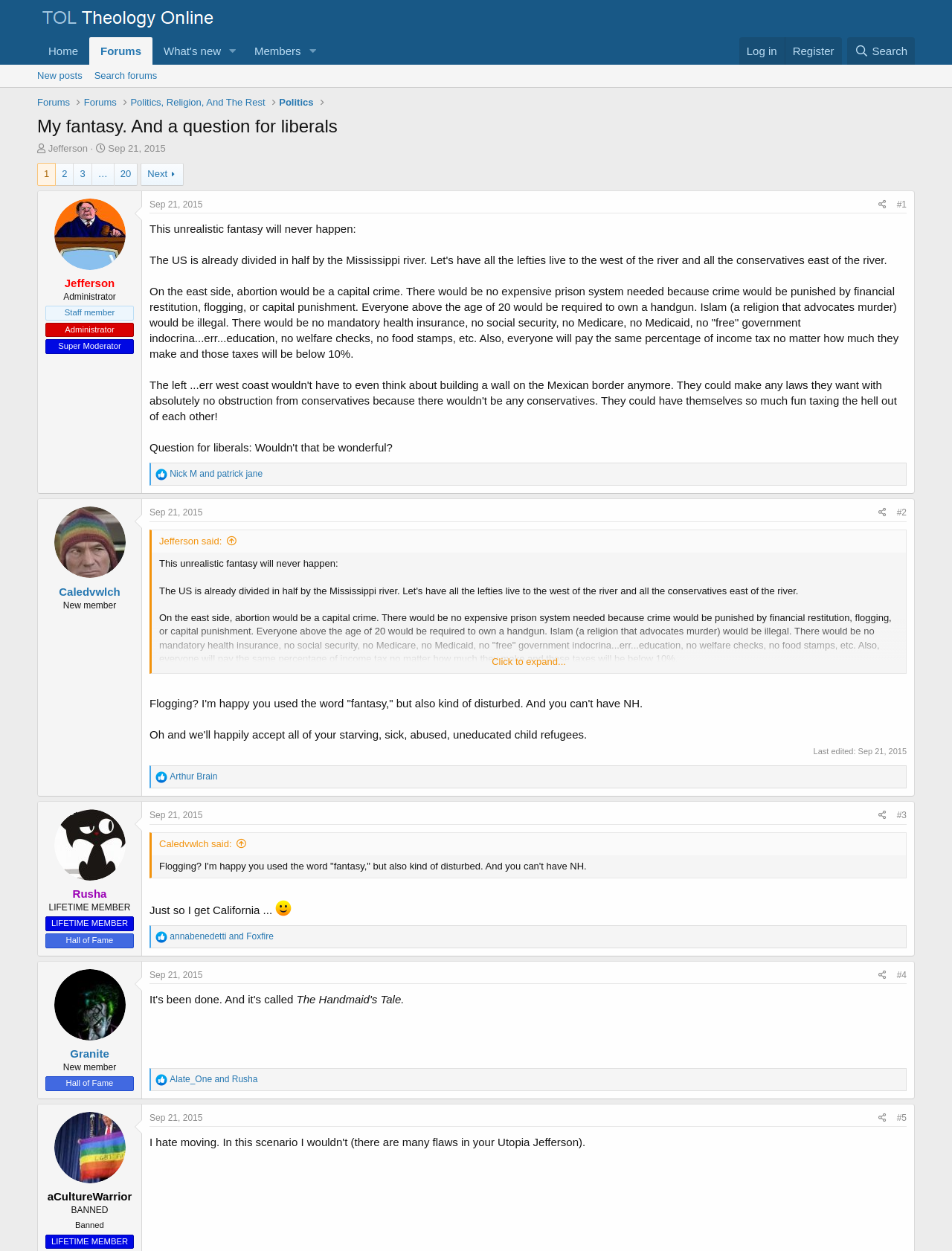Identify the bounding box coordinates of the clickable region required to complete the instruction: "Click on the 'Log in' link". The coordinates should be given as four float numbers within the range of 0 and 1, i.e., [left, top, right, bottom].

[0.776, 0.03, 0.824, 0.052]